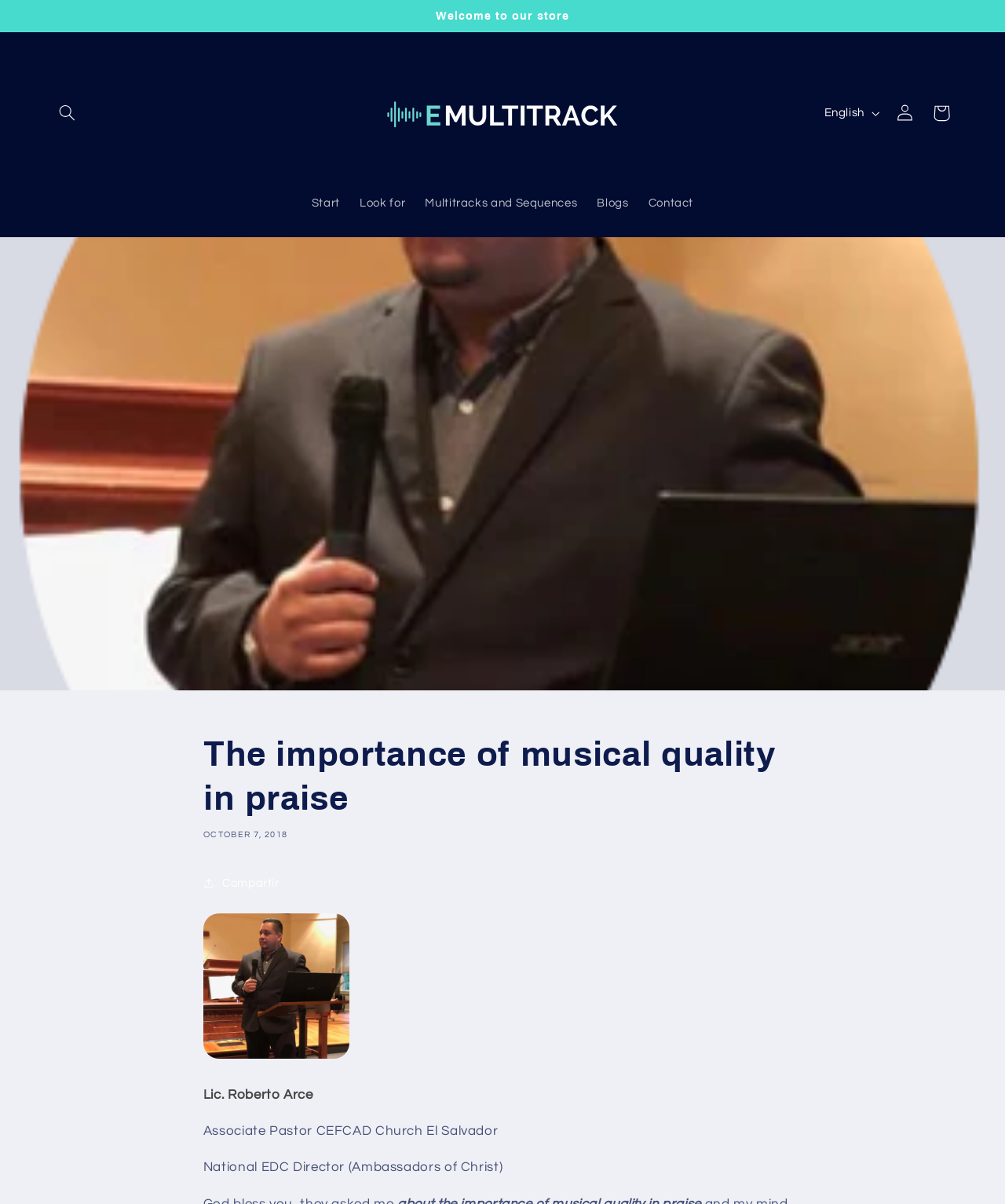Identify the bounding box coordinates of the section that should be clicked to achieve the task described: "Search for something".

[0.049, 0.079, 0.085, 0.109]